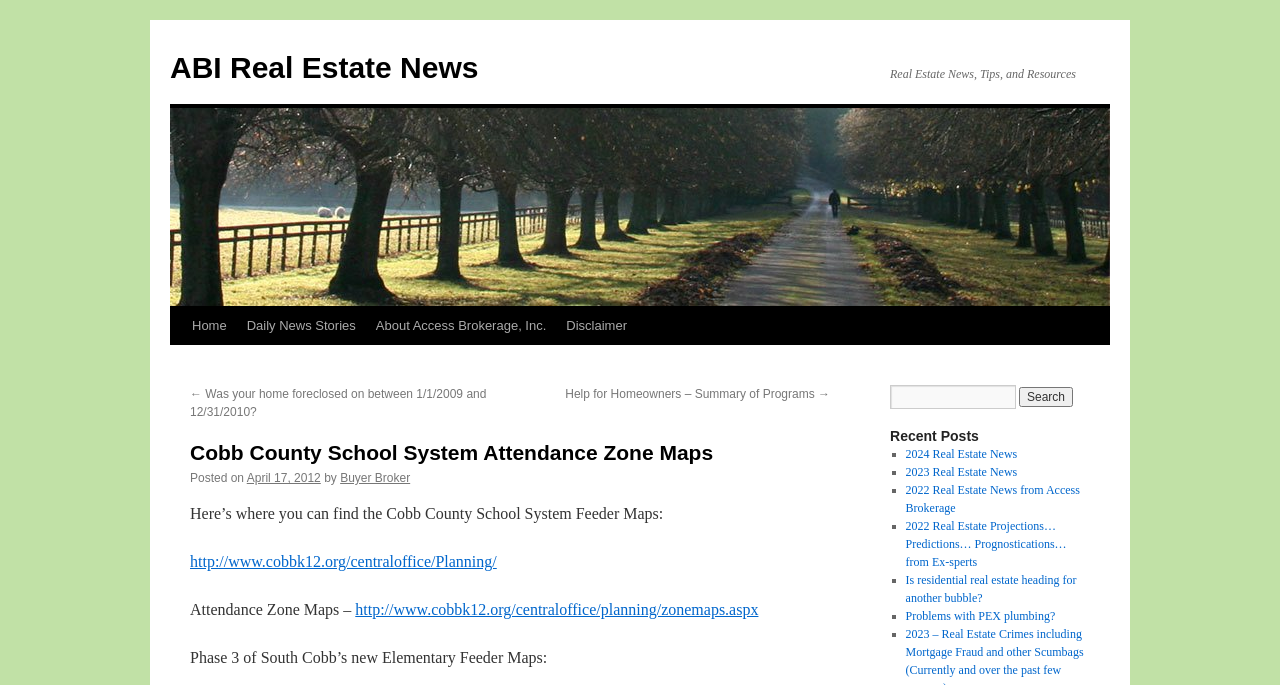Please identify the bounding box coordinates of the clickable area that will fulfill the following instruction: "Search for real estate news". The coordinates should be in the format of four float numbers between 0 and 1, i.e., [left, top, right, bottom].

[0.695, 0.562, 0.852, 0.597]